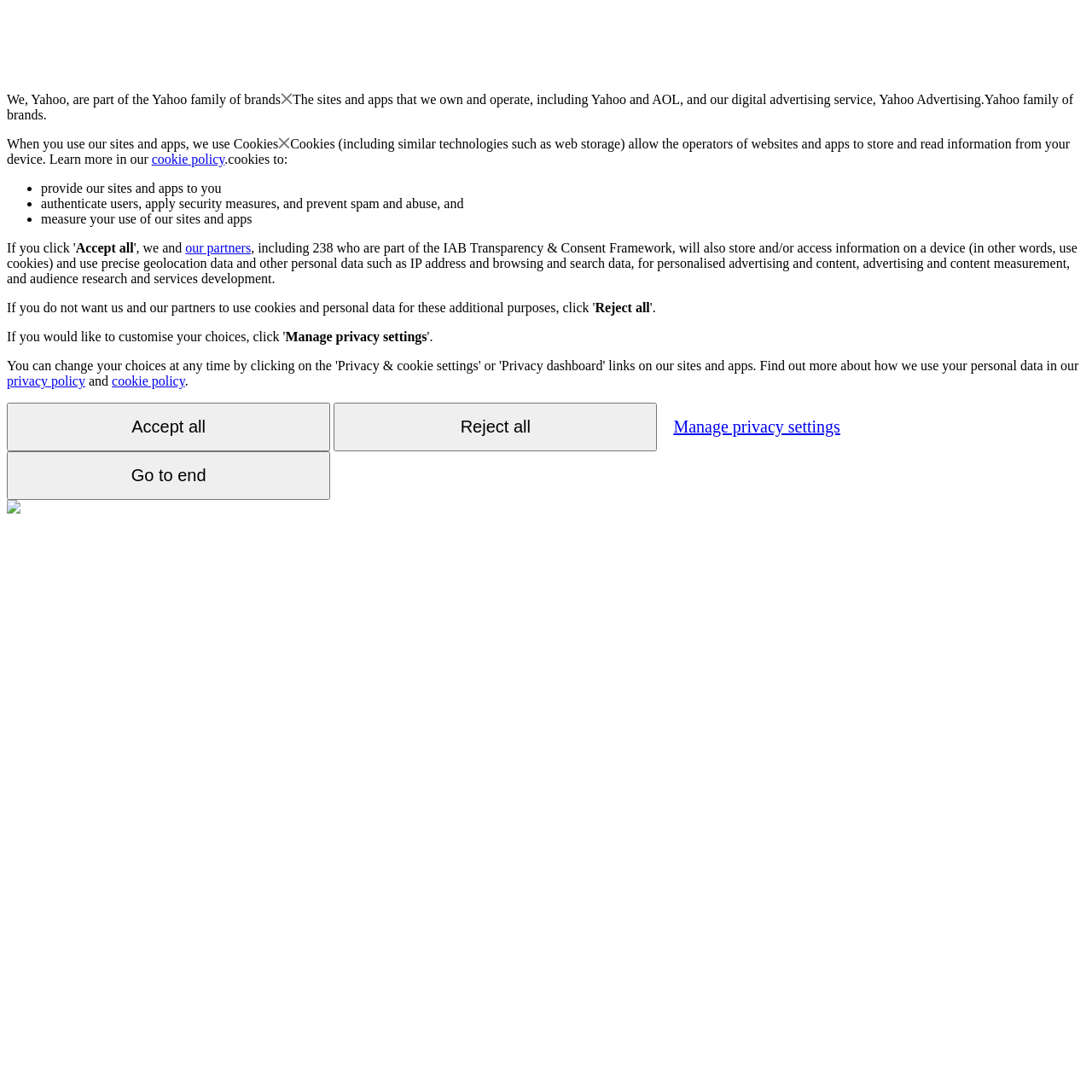Refer to the element description October 24, 2014October 24, 2014 and identify the corresponding bounding box in the screenshot. Format the coordinates as (top-left x, top-left y, bottom-right x, bottom-right y) with values in the range of 0 to 1.

None